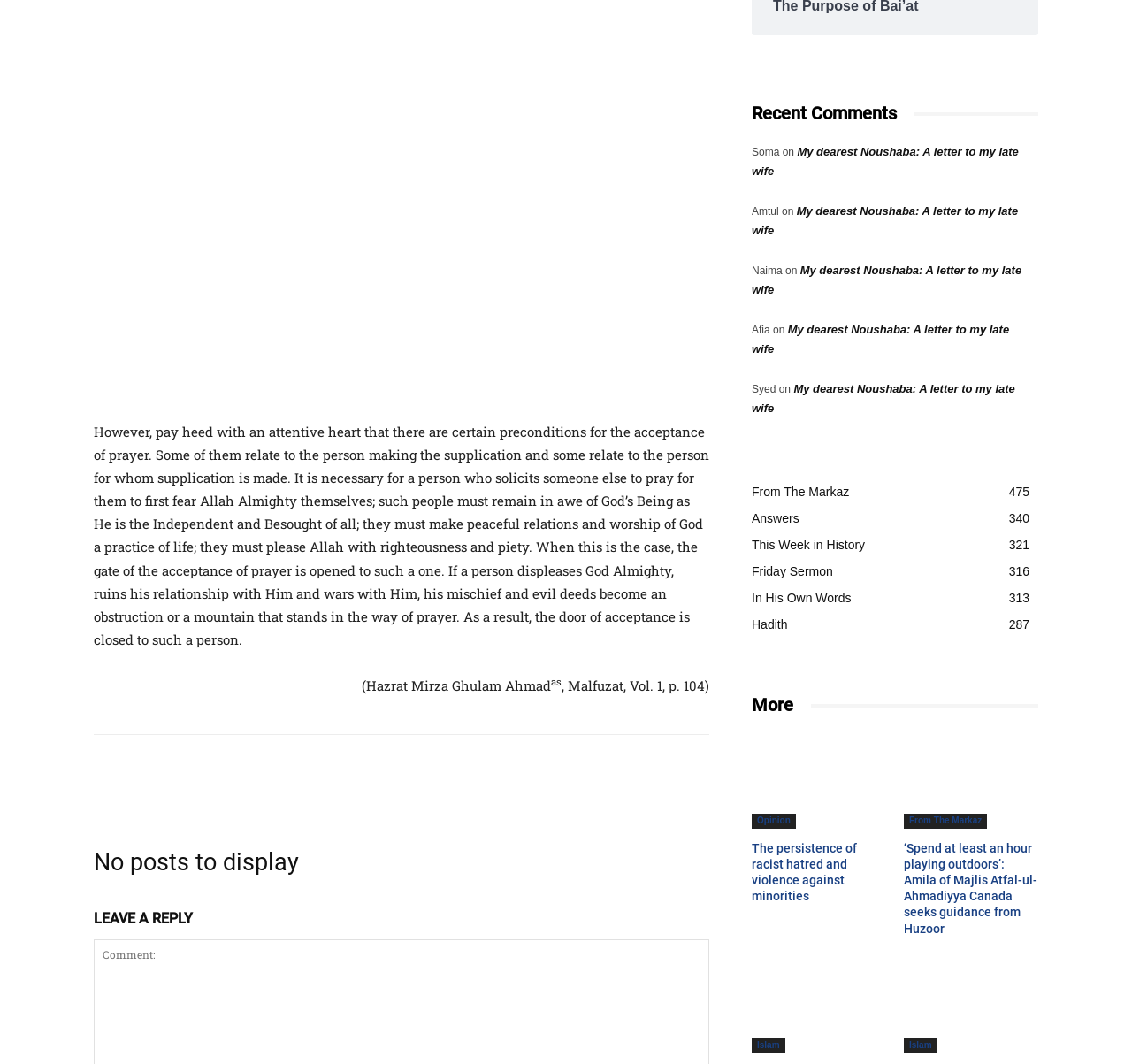Using the description: "This Week in History321", determine the UI element's bounding box coordinates. Ensure the coordinates are in the format of four float numbers between 0 and 1, i.e., [left, top, right, bottom].

[0.664, 0.506, 0.764, 0.519]